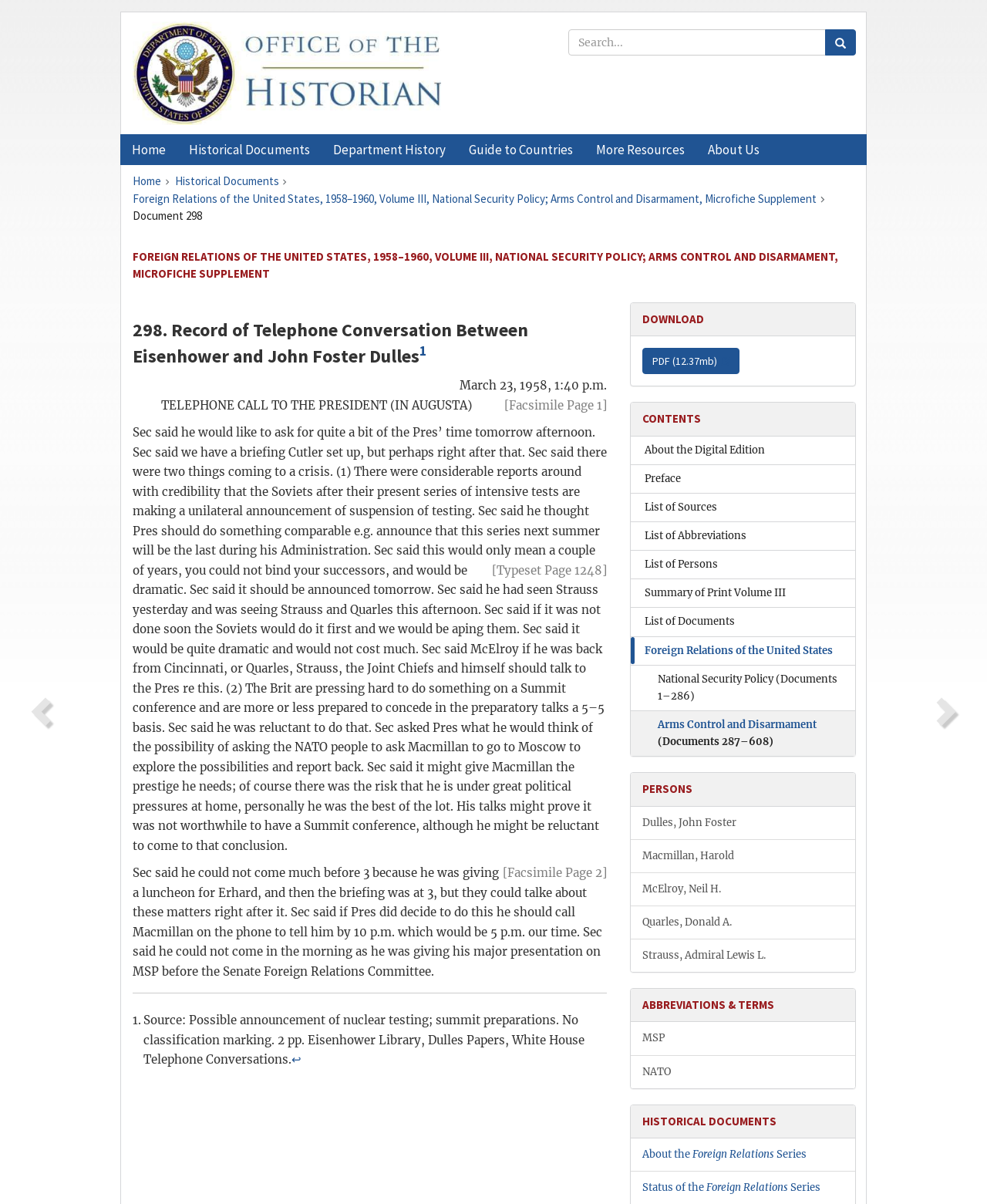Determine the bounding box coordinates of the area to click in order to meet this instruction: "Explore the contents of the digital edition".

[0.651, 0.341, 0.855, 0.355]